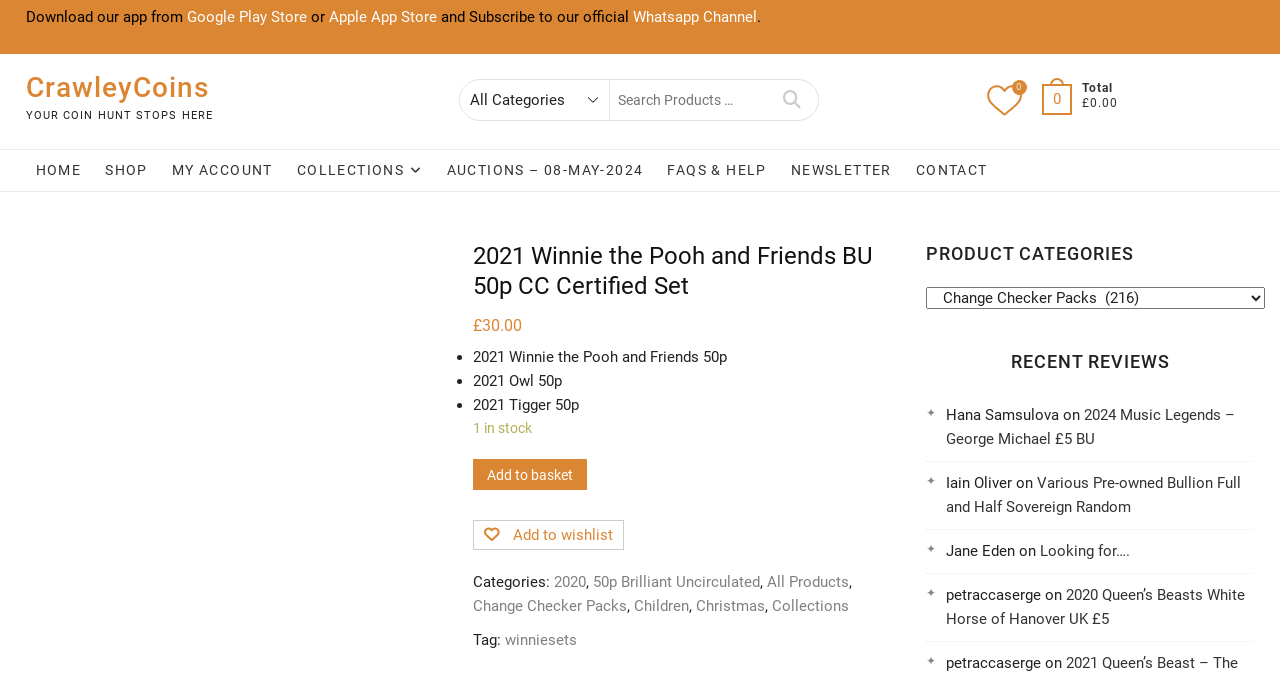Can you find the bounding box coordinates of the area I should click to execute the following instruction: "View product categories"?

[0.723, 0.356, 0.98, 0.391]